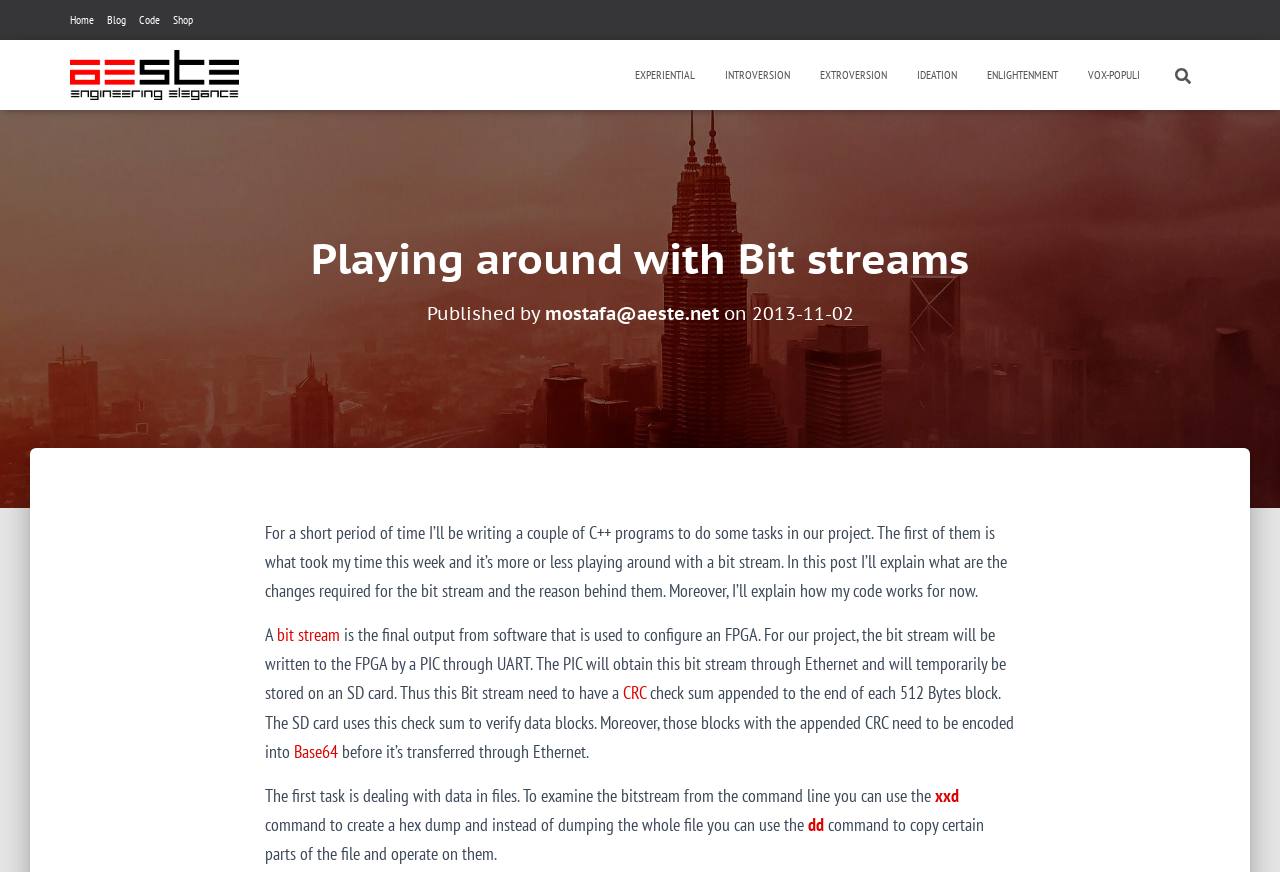Extract the main headline from the webpage and generate its text.

Playing around with Bit streams